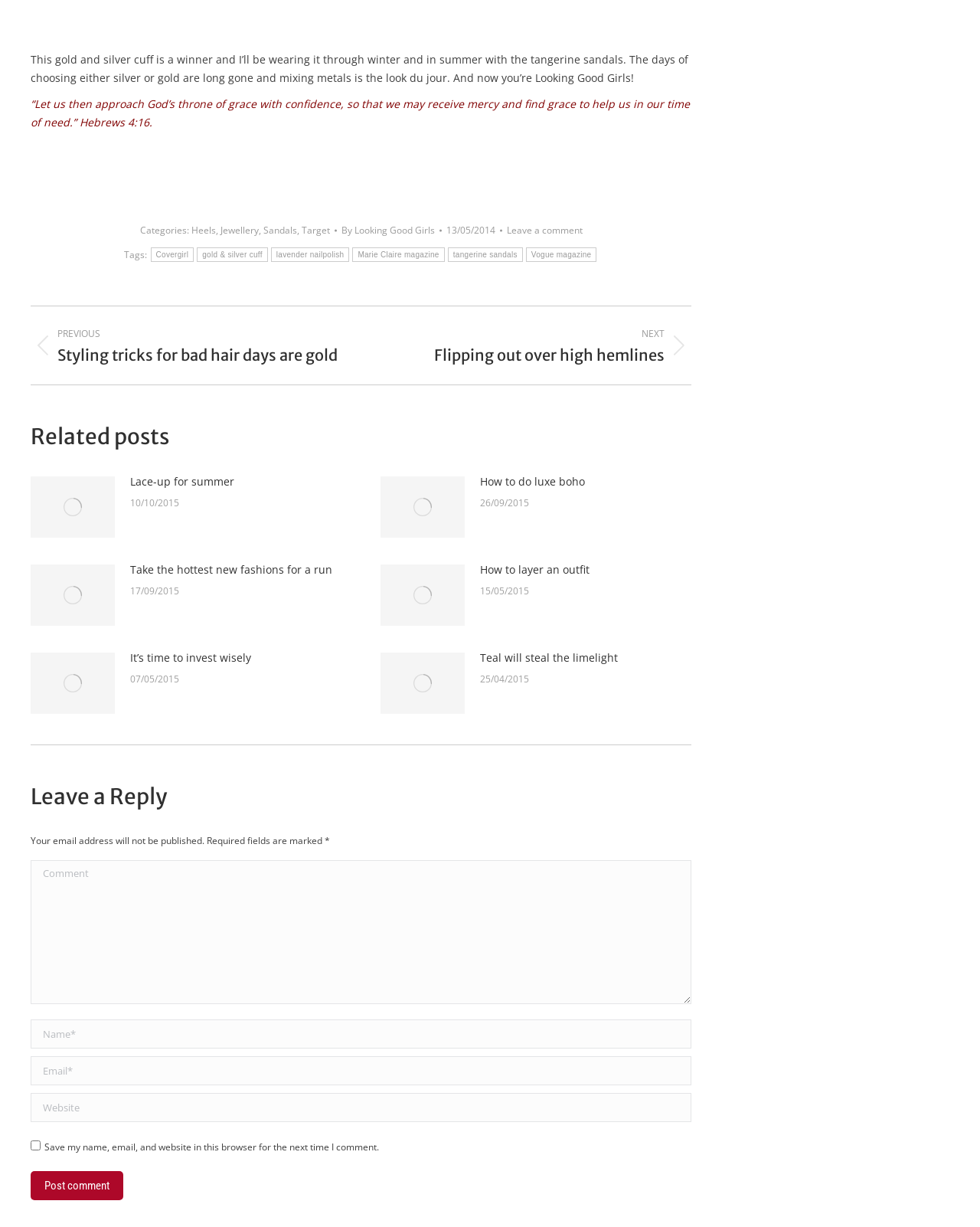What is the date of the blog post?
Refer to the image and provide a concise answer in one word or phrase.

13/05/2014